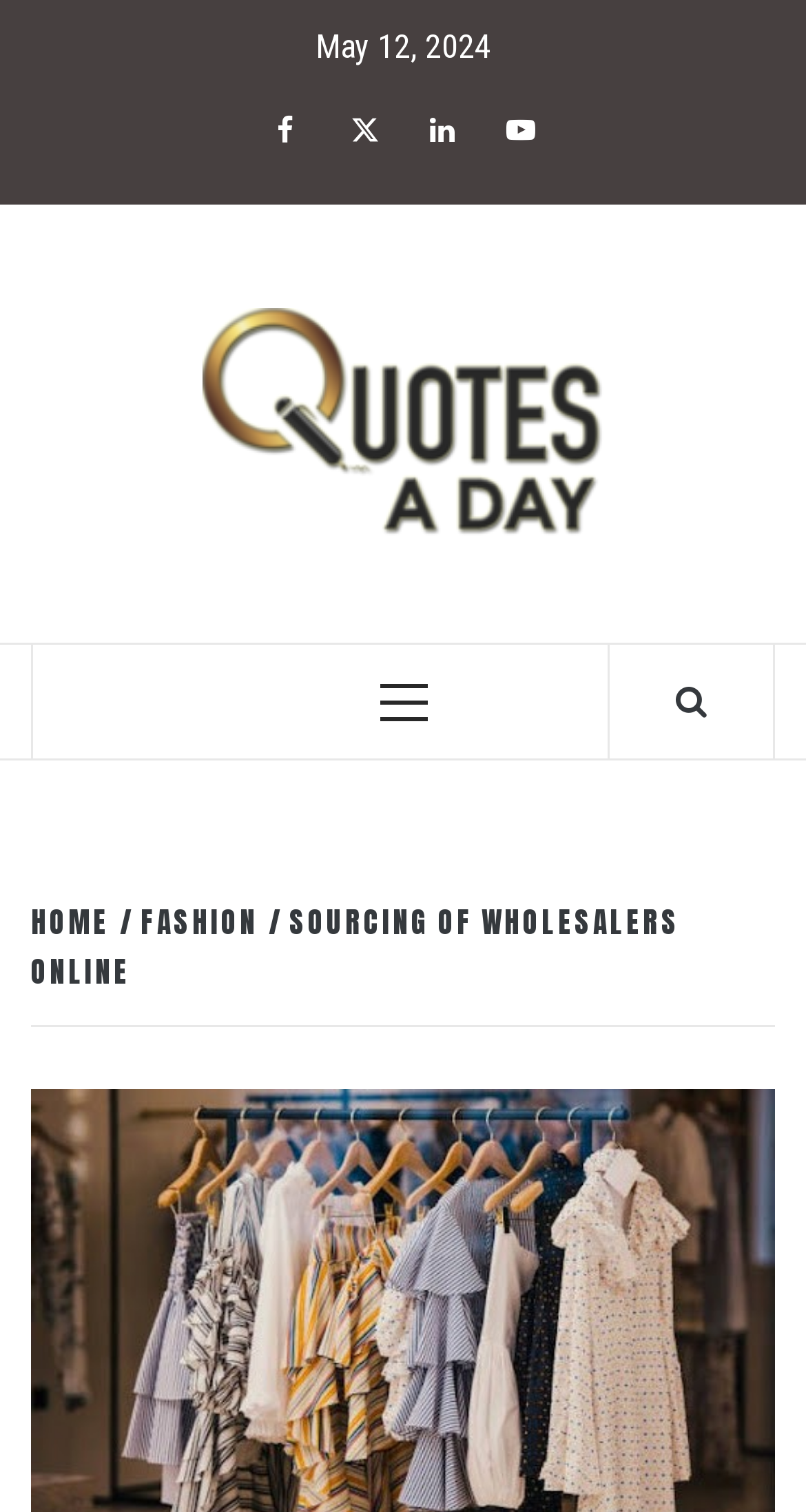Locate the bounding box coordinates of the UI element described by: "parent_node: NEWS & GENERAL BLOG". The bounding box coordinates should consist of four float numbers between 0 and 1, i.e., [left, top, right, bottom].

[0.25, 0.204, 0.75, 0.357]